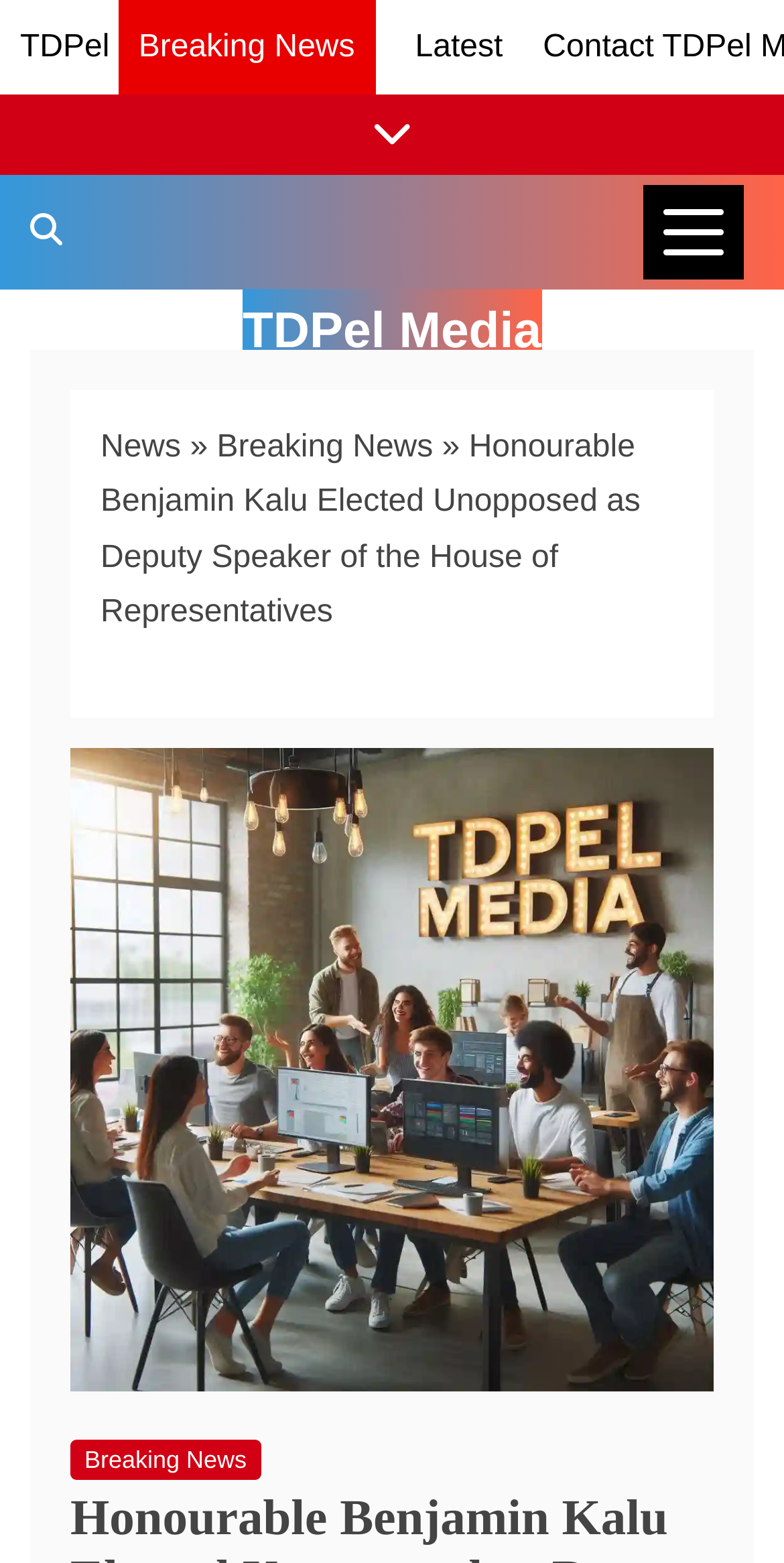Please identify the bounding box coordinates of the element that needs to be clicked to perform the following instruction: "View Latest news".

[0.53, 0.019, 0.641, 0.041]